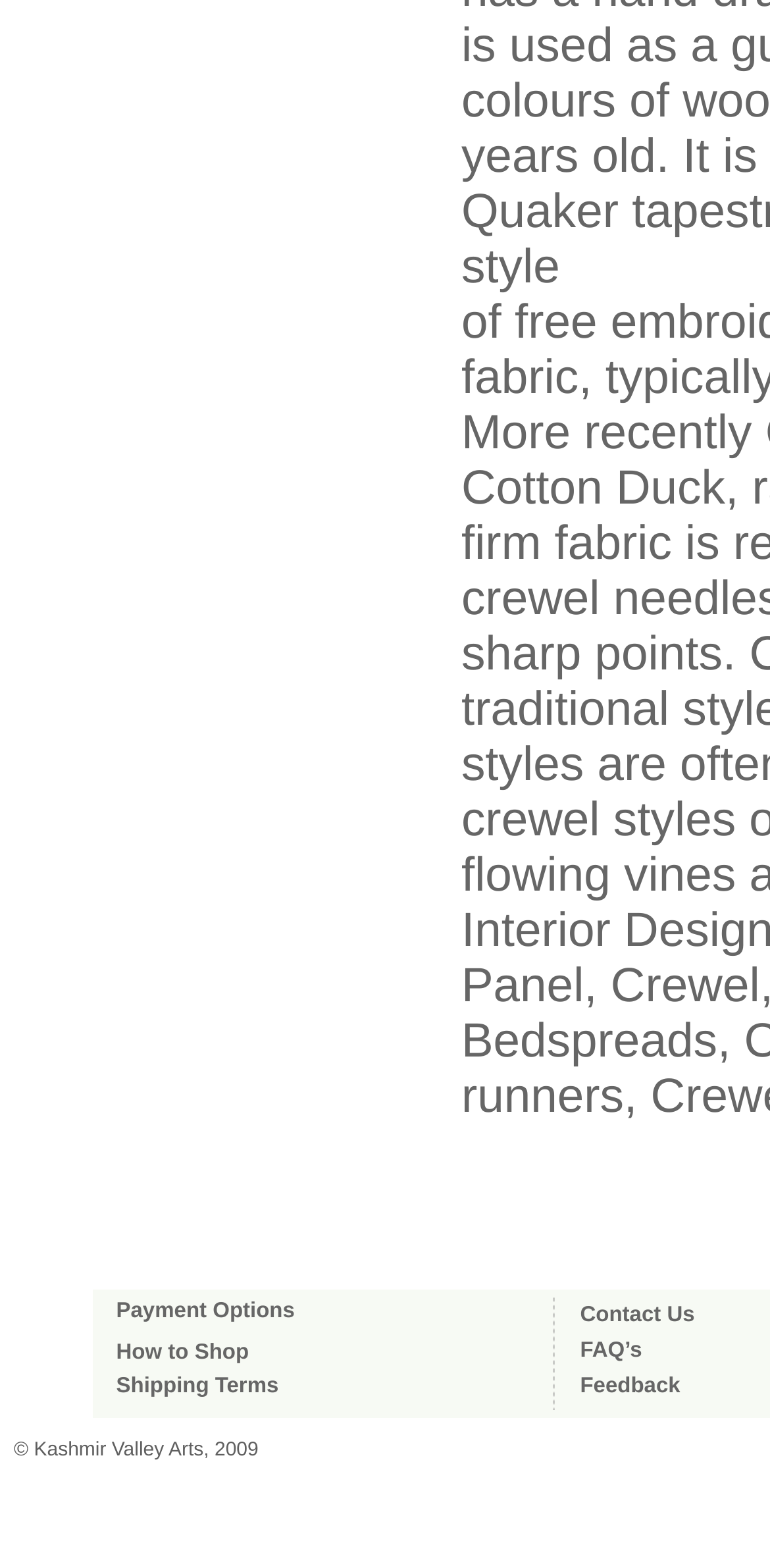Please give a one-word or short phrase response to the following question: 
How many links are in the footer?

6